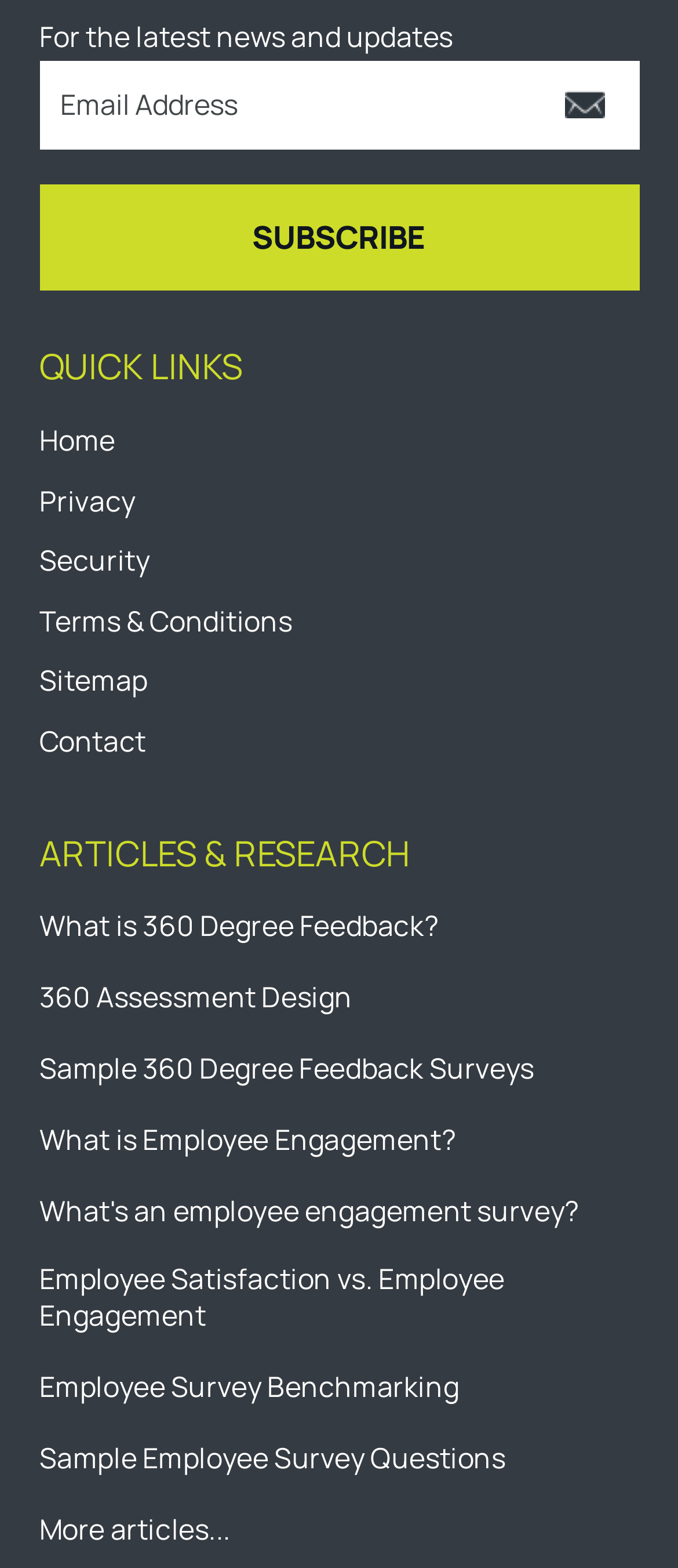Find the bounding box coordinates of the element to click in order to complete this instruction: "Read the article about 360 Degree Feedback". The bounding box coordinates must be four float numbers between 0 and 1, denoted as [left, top, right, bottom].

[0.058, 0.579, 0.646, 0.603]